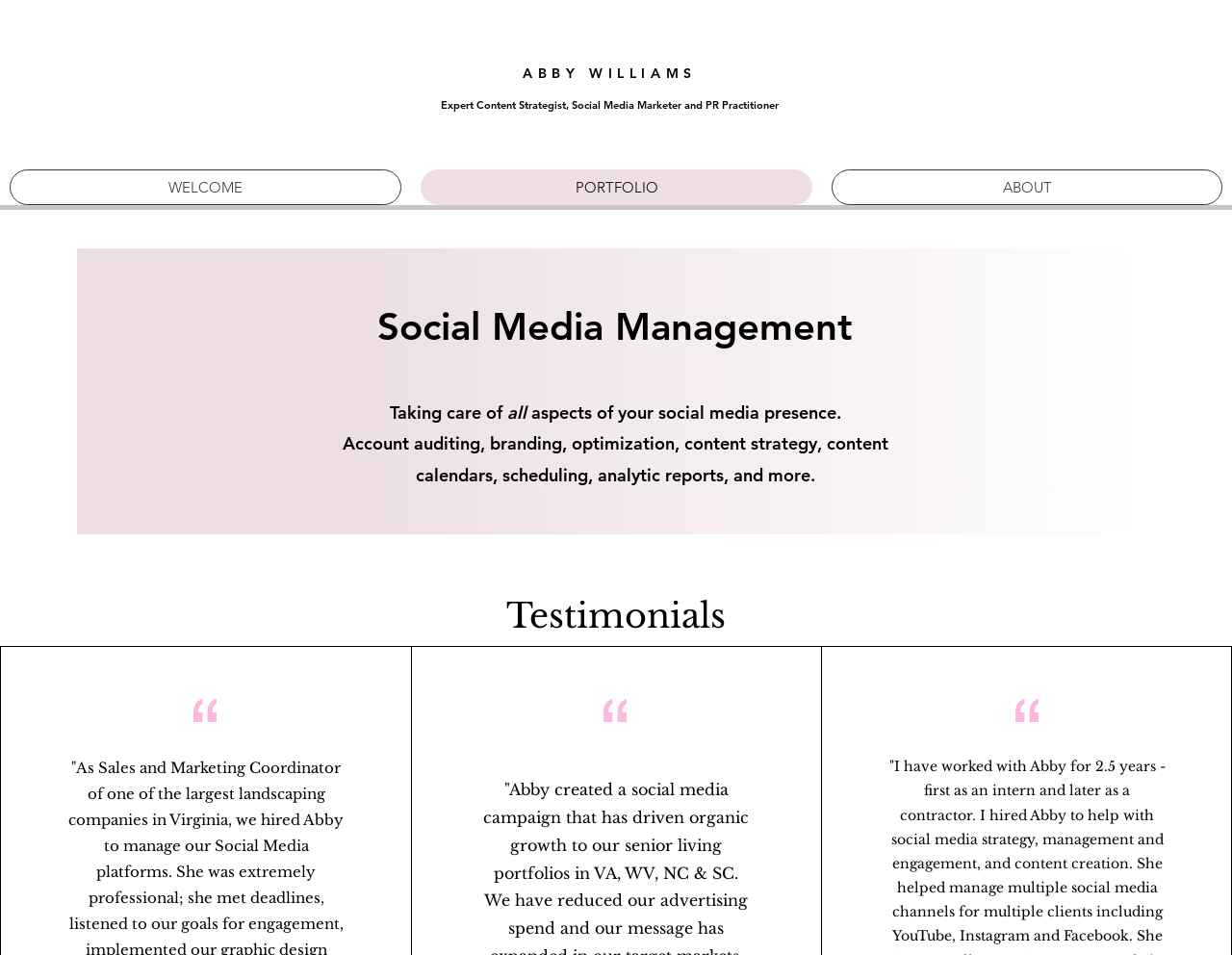Show the bounding box coordinates for the HTML element as described: "ABBY WILLIAMS".

[0.424, 0.068, 0.566, 0.086]